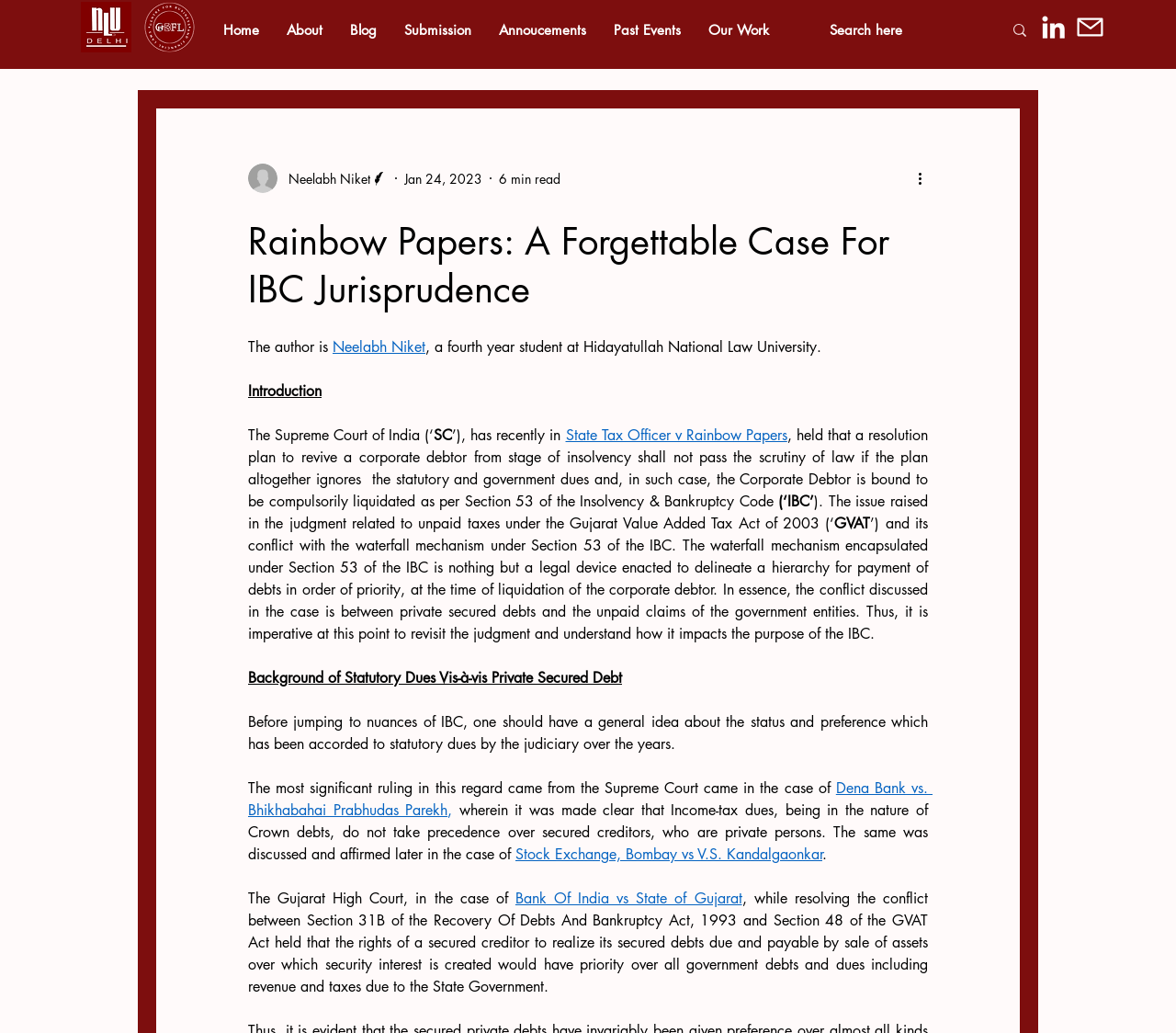Can you specify the bounding box coordinates of the area that needs to be clicked to fulfill the following instruction: "Check LinkedIn profile"?

[0.882, 0.011, 0.909, 0.042]